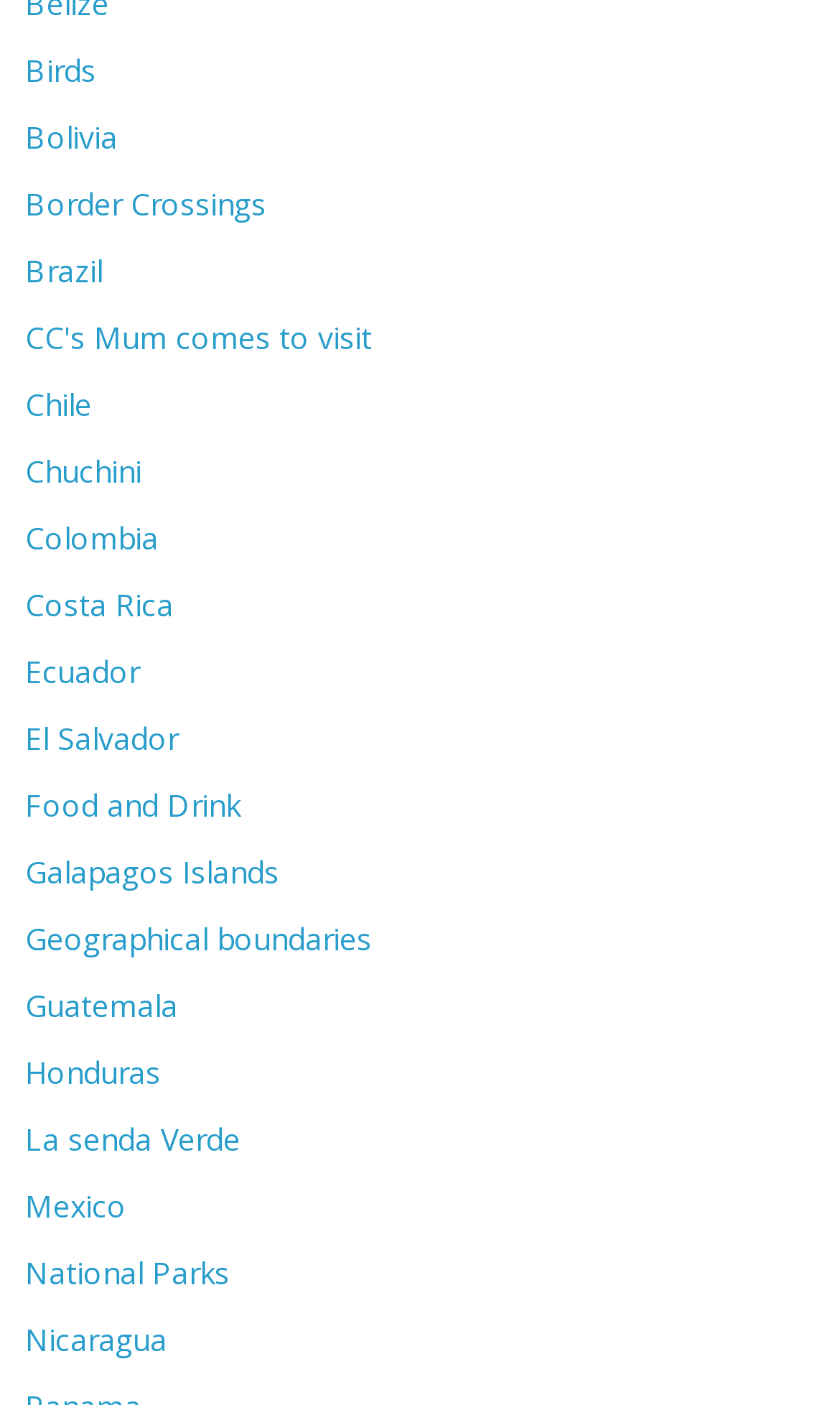Using the element description provided, determine the bounding box coordinates in the format (top-left x, top-left y, bottom-right x, bottom-right y). Ensure that all values are floating point numbers between 0 and 1. Element description: Border Crossings

[0.03, 0.13, 0.317, 0.159]